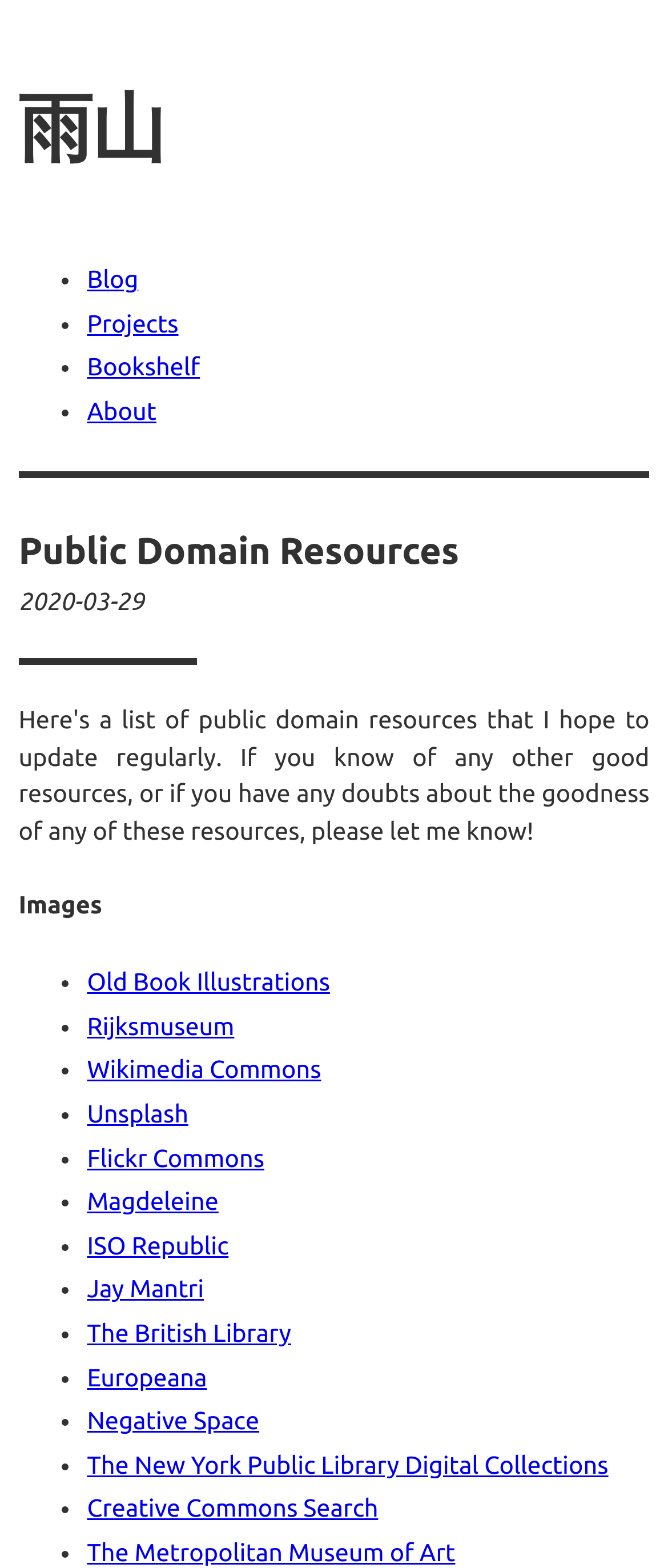Locate the bounding box coordinates of the element that should be clicked to fulfill the instruction: "explore 'The Metropolitan Museum of Art' resources".

[0.13, 0.981, 0.682, 0.999]